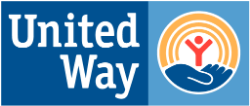Reply to the question with a single word or phrase:
What is the symbolic graphic representing?

Community support